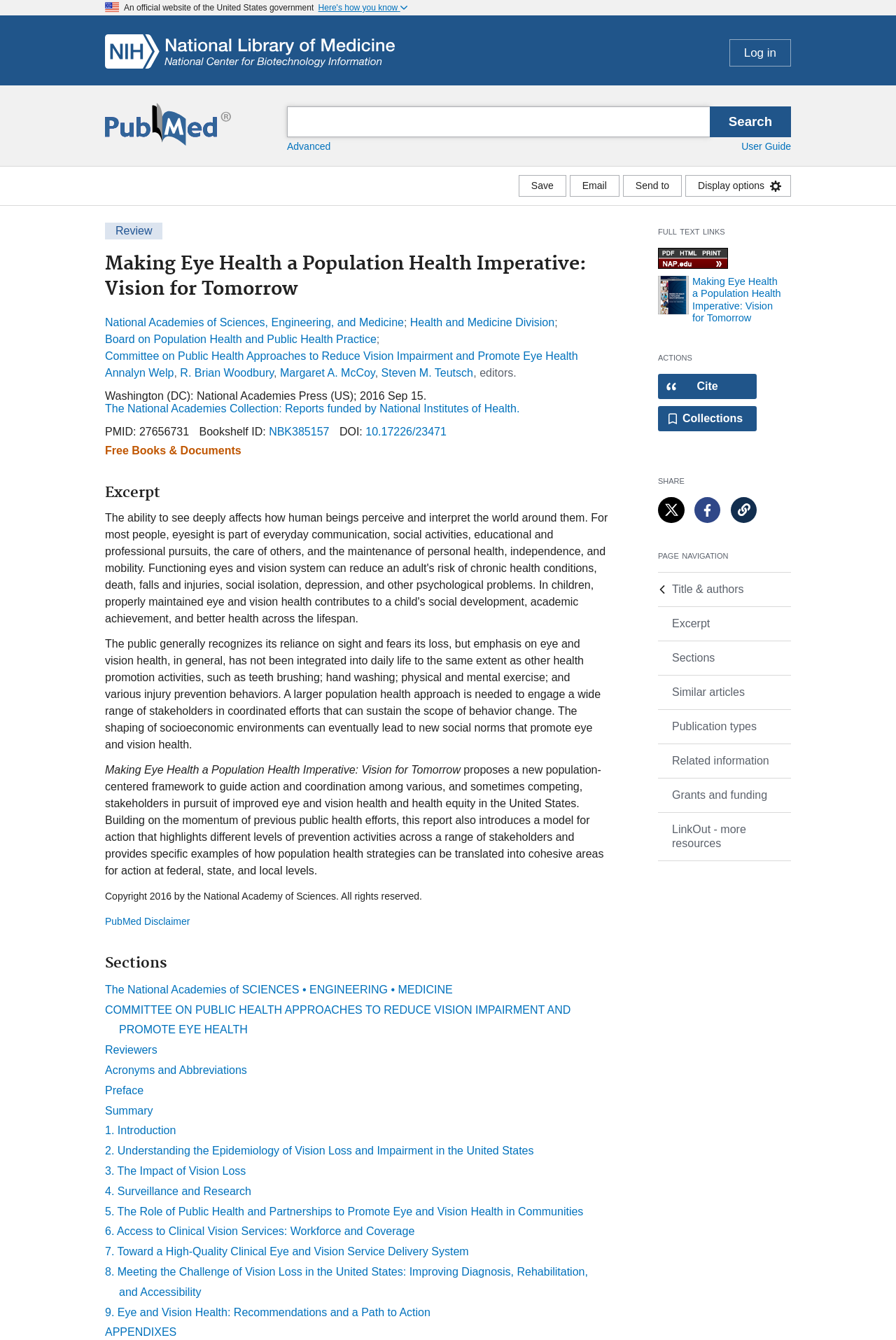Analyze the image and give a detailed response to the question:
What is the DOI of the book?

The DOI of the book is mentioned in the webpage, and it is '10.17226/23471'.